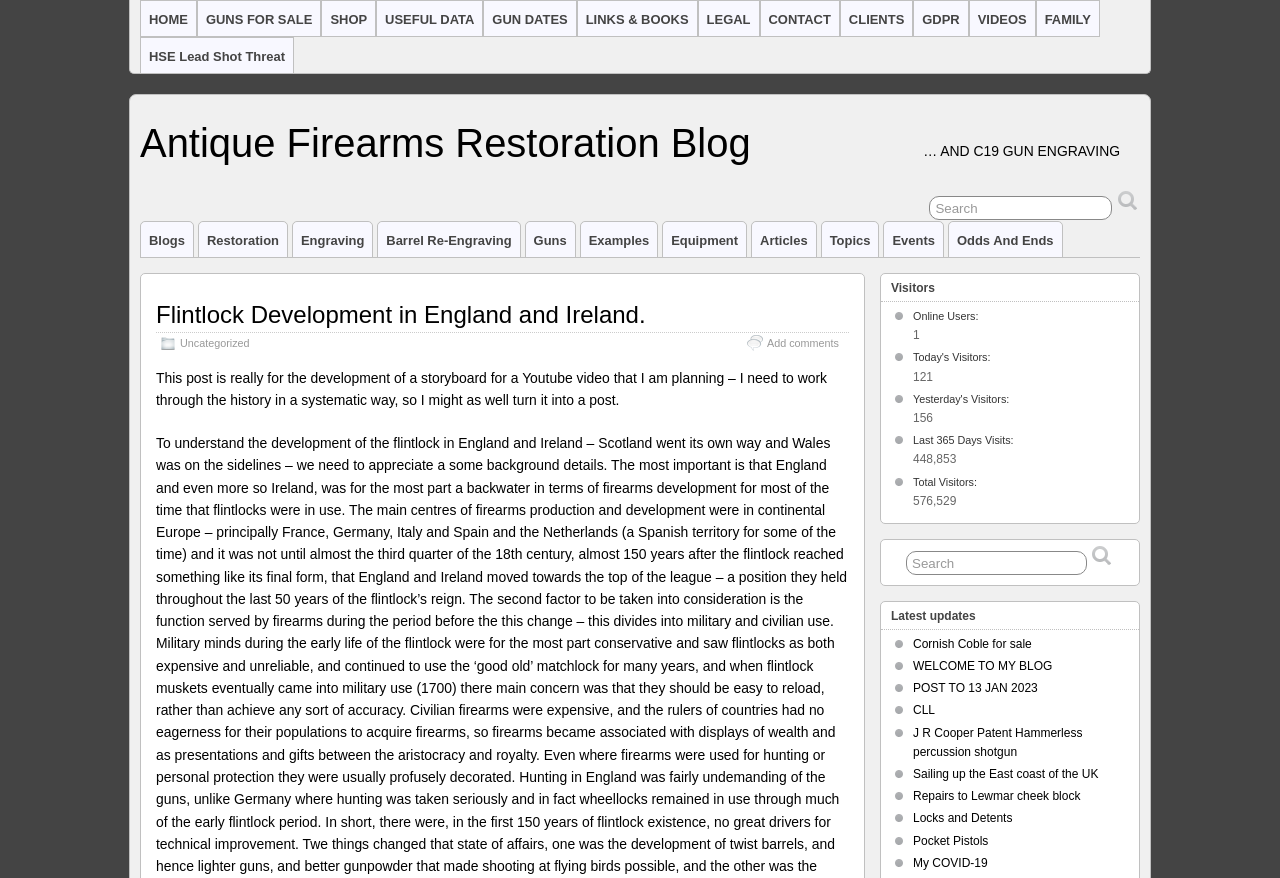Illustrate the webpage thoroughly, mentioning all important details.

The webpage is an antique firearms restoration blog, with a focus on flintlock development in England and Ireland. At the top of the page, there is a navigation menu with 11 links, including "HOME", "GUNS FOR SALE", "SHOP", and "CONTACT". Below the navigation menu, there is a heading that reads "Antique Firearms Restoration Blog".

On the left side of the page, there is a section with links to various categories, including "Blogs", "Restoration", "Engraving", and "Guns". Below this section, there is a search bar with a button.

The main content of the page is a blog post about flintlock development in England and Ireland. The post is divided into sections, with headings and paragraphs of text. The text describes the development of flintlock firearms and includes some historical information.

On the right side of the page, there are two sections. The top section displays visitor statistics, including the number of online users, total visitors, and visits over the past 365 days. The bottom section displays a list of latest updates, with links to recent blog posts.

At the bottom of the page, there is a complementary section with a search bar and a button.